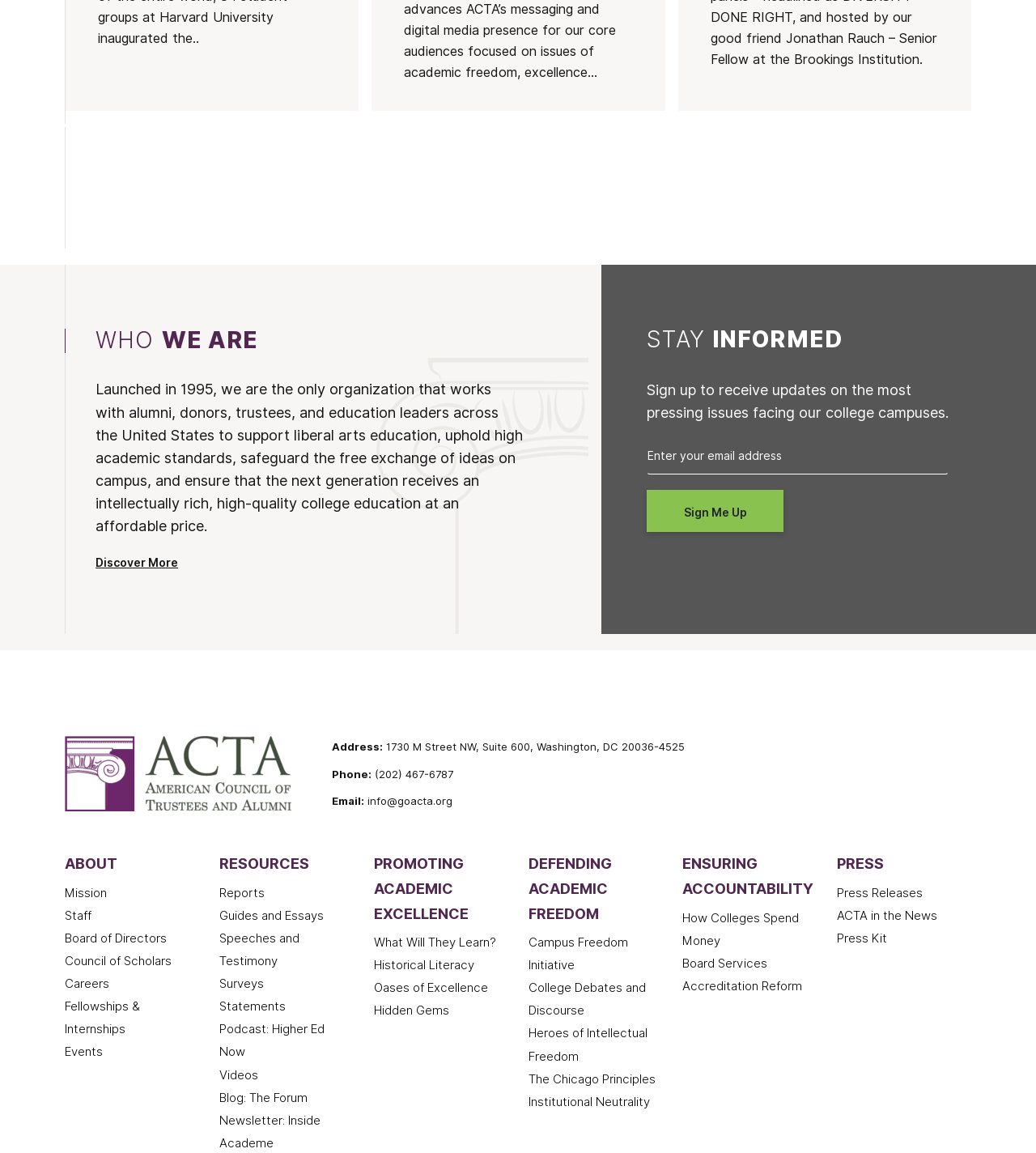Please provide a one-word or short phrase answer to the question:
How can I stay informed about the organization?

Sign up for updates